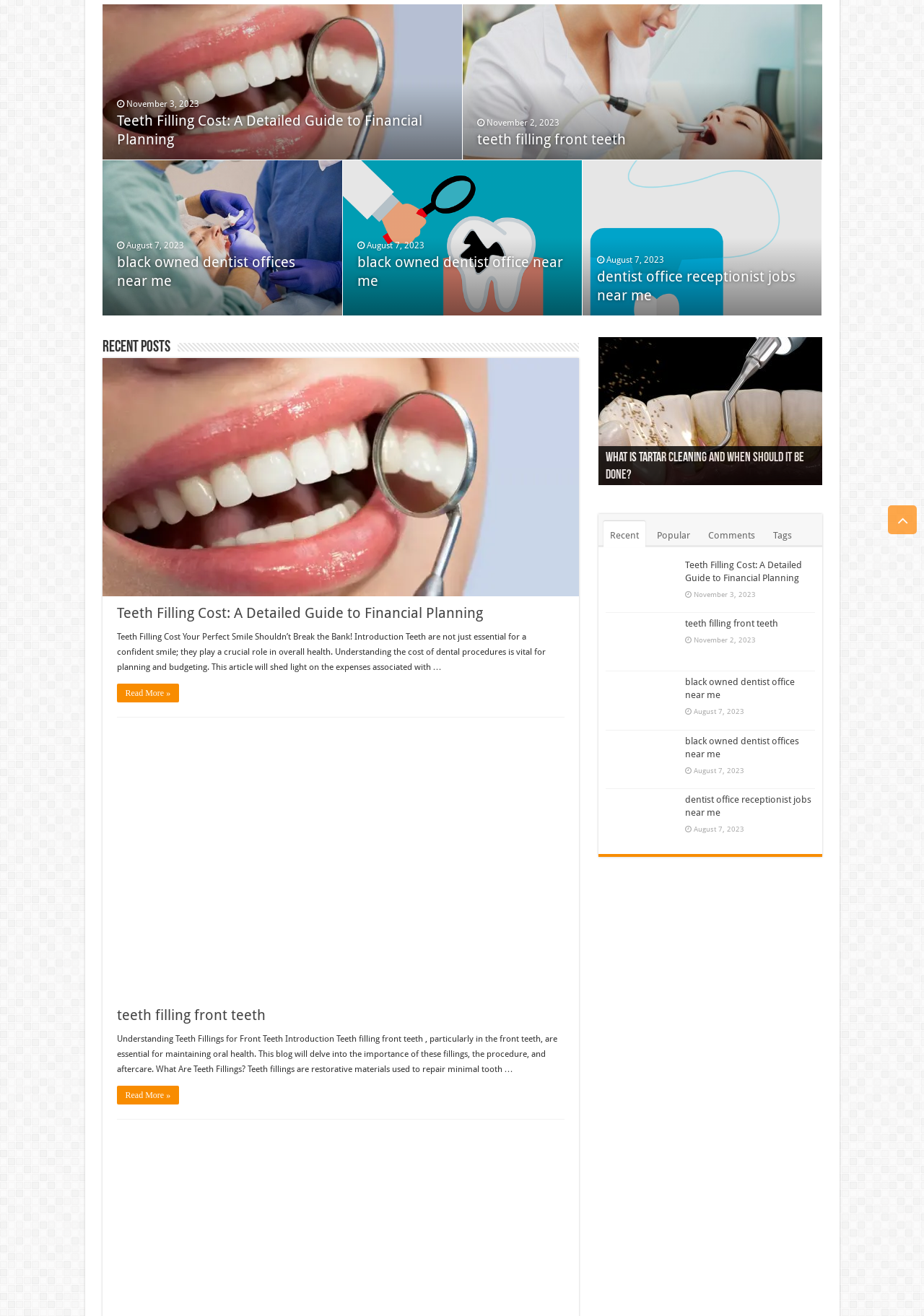Determine the bounding box coordinates of the UI element that matches the following description: "parent_node: Learn aria-label="Microsoft"". The coordinates should be four float numbers between 0 and 1 in the format [left, top, right, bottom].

None